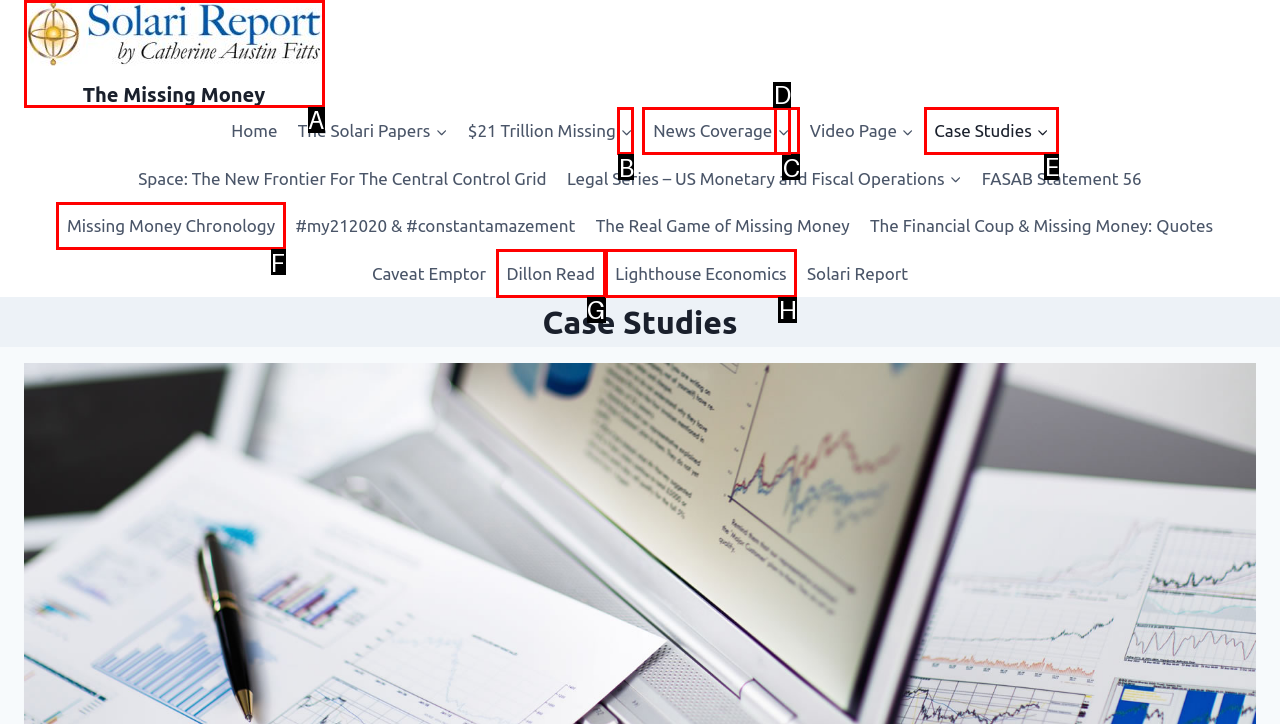Determine which HTML element should be clicked for this task: view case studies
Provide the option's letter from the available choices.

E